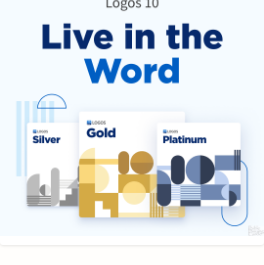What is the design style of the promotional graphic?
Based on the image, provide your answer in one word or phrase.

Contemporary geometric shapes